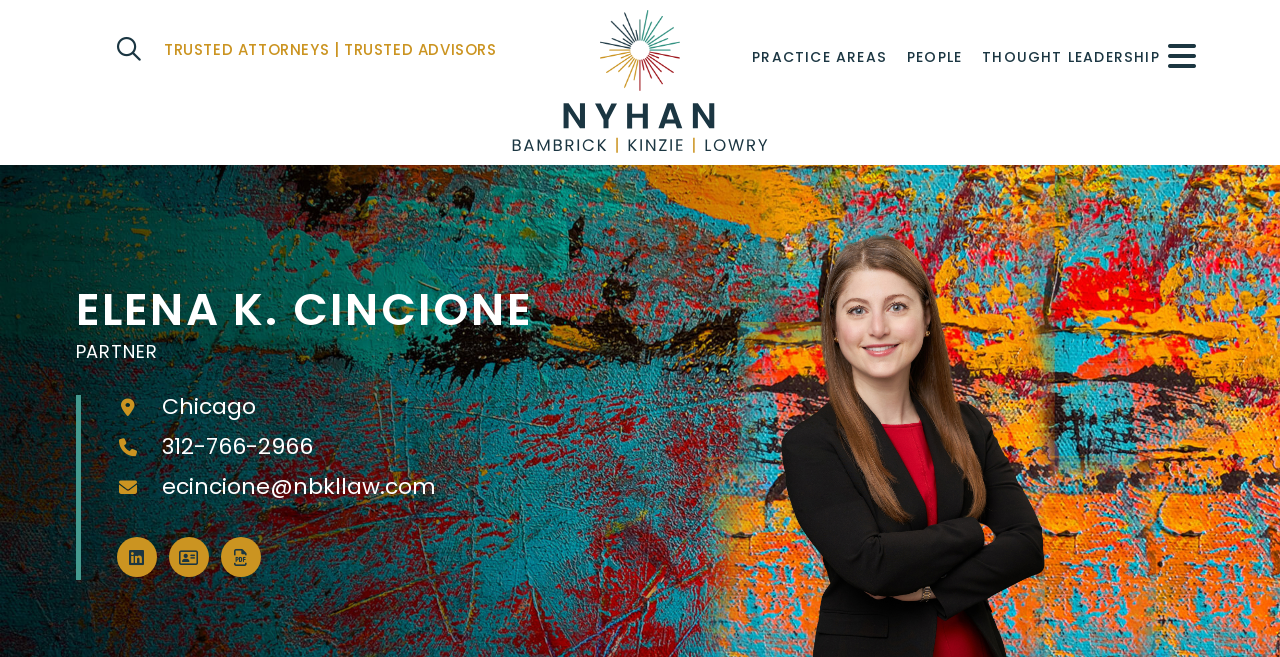Find and indicate the bounding box coordinates of the region you should select to follow the given instruction: "View Elena K. Cincione's LinkedIn profile".

[0.091, 0.817, 0.122, 0.878]